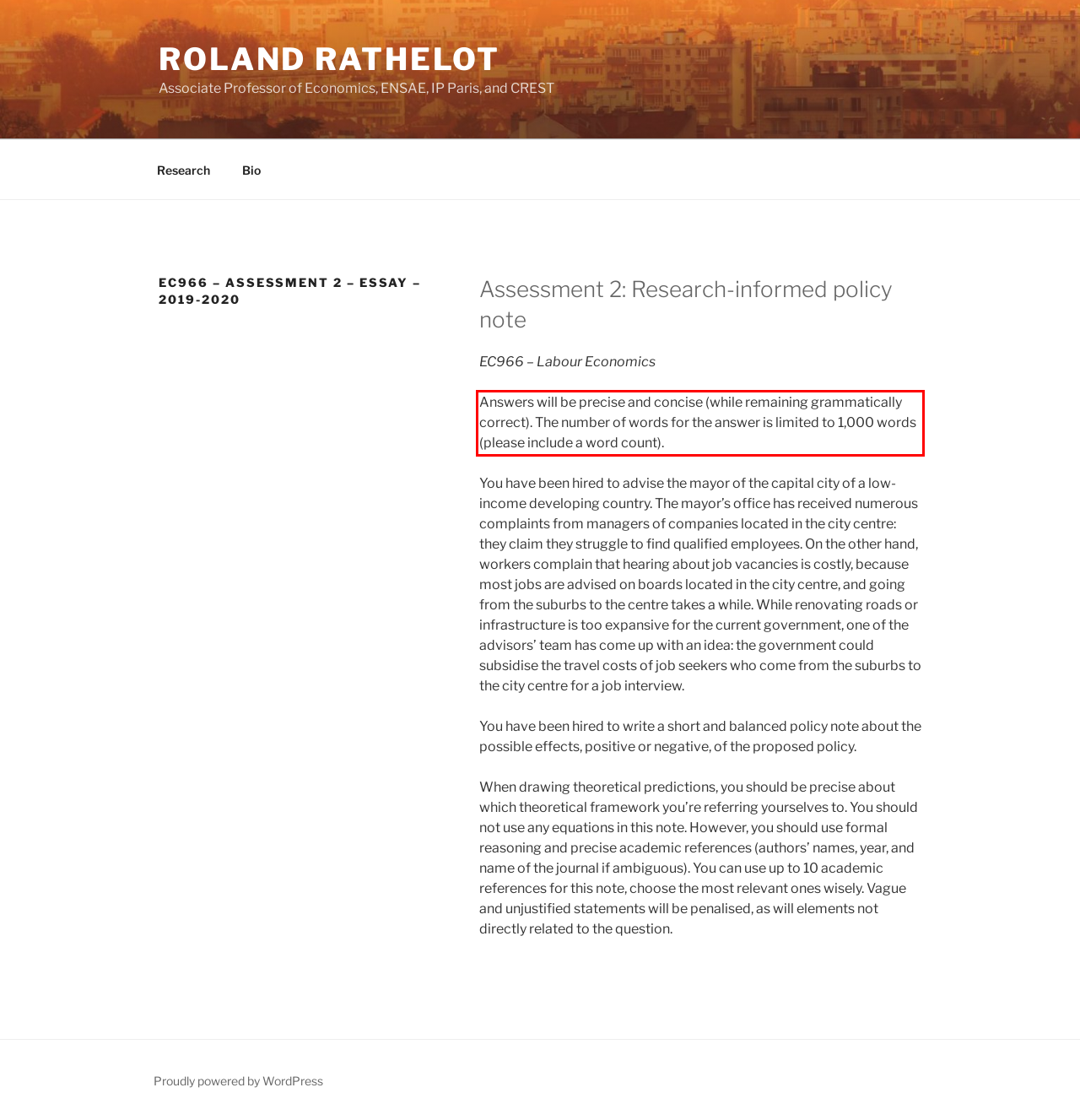You have a screenshot with a red rectangle around a UI element. Recognize and extract the text within this red bounding box using OCR.

Answers will be precise and concise (while remaining grammatically correct). The number of words for the answer is limited to 1,000 words (please include a word count).